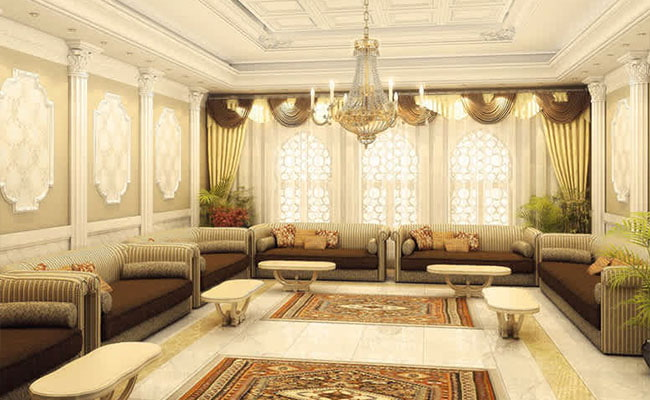Give a detailed account of what is happening in the image.

This image showcases an elegant Arabic Majlis, exemplifying a serene and culturally rich space designed for hospitality and relaxation. The room features plush seating with intricately patterned cushions arranged around several low, decorative coffee tables. Natural light filters through ornate windows adorned with rich curtains, enhancing the inviting atmosphere. The white marble flooring contrasts beautifully with the warm tones of the furniture and accents, while a stunning chandelier hangs gracefully from the ceiling, adding a touch of luxury. Decorative wall elements, including detailed molding and stylized motifs, complete the traditional aesthetic, making this Majlis a perfect embodiment of tranquility and cultural heritage.